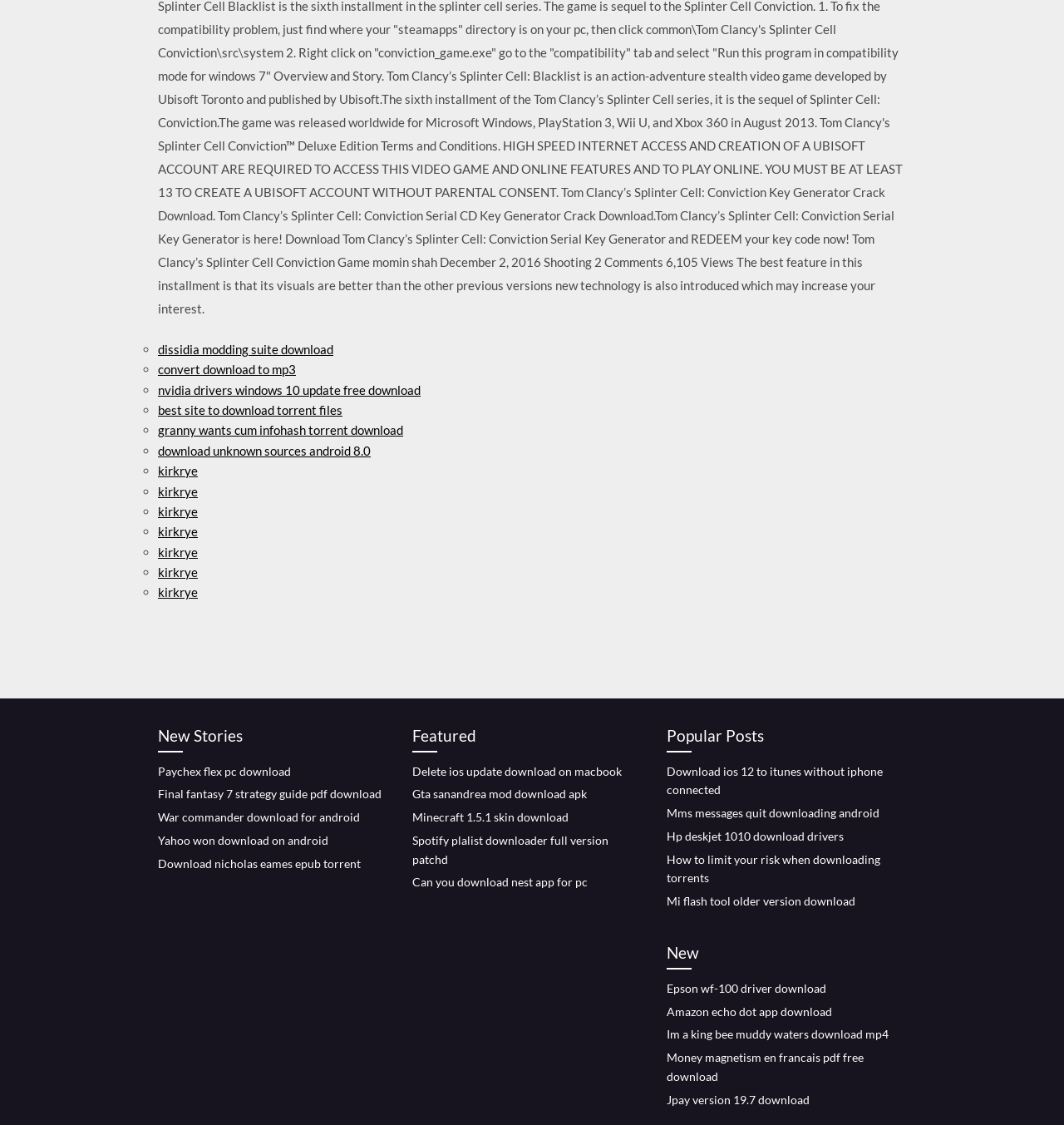Find the bounding box coordinates of the clickable area that will achieve the following instruction: "Download Paychex flex pc".

[0.148, 0.679, 0.273, 0.692]